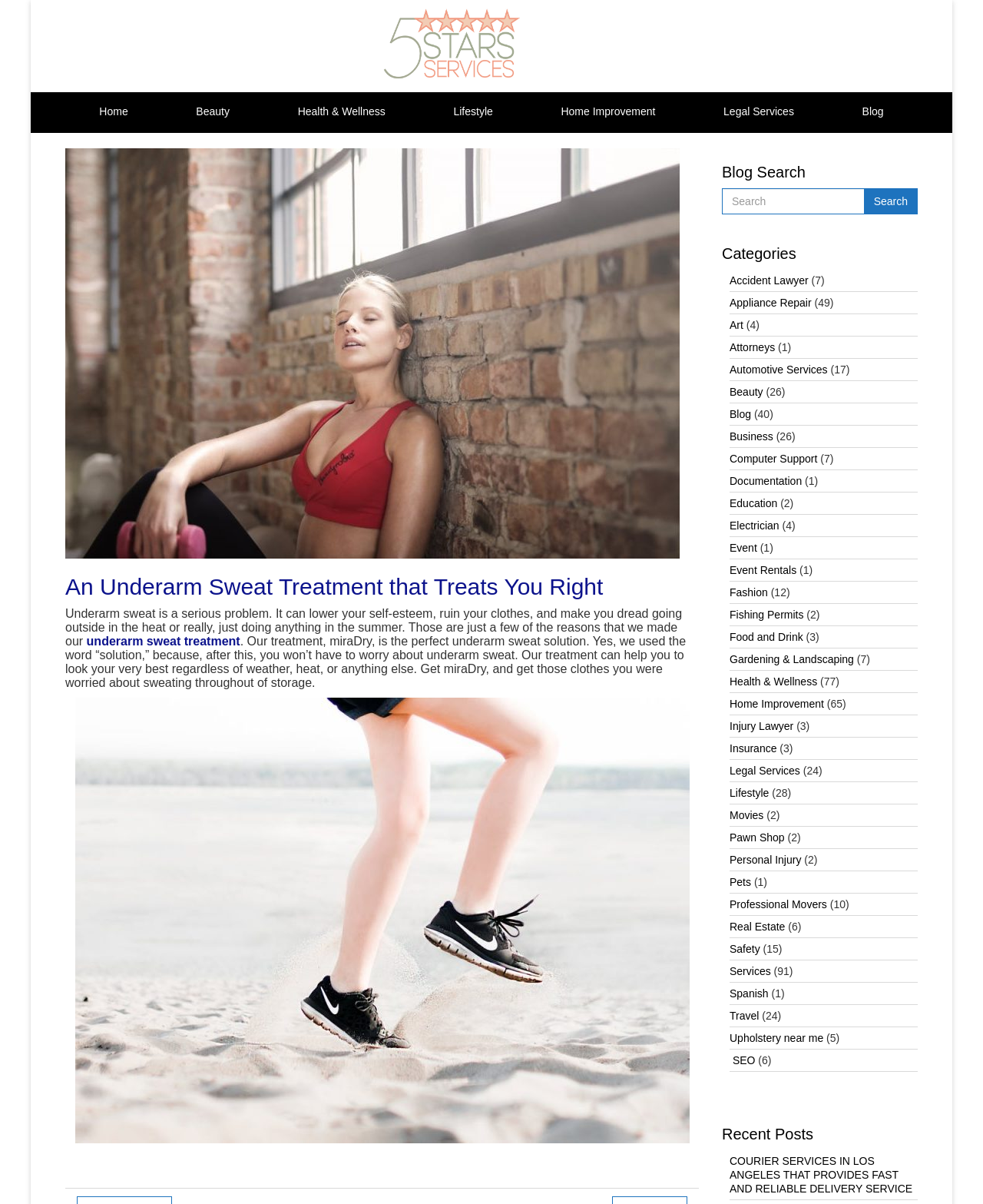Please determine the bounding box coordinates of the element to click on in order to accomplish the following task: "Read about underarm sweat treatment". Ensure the coordinates are four float numbers ranging from 0 to 1, i.e., [left, top, right, bottom].

[0.066, 0.477, 0.614, 0.498]